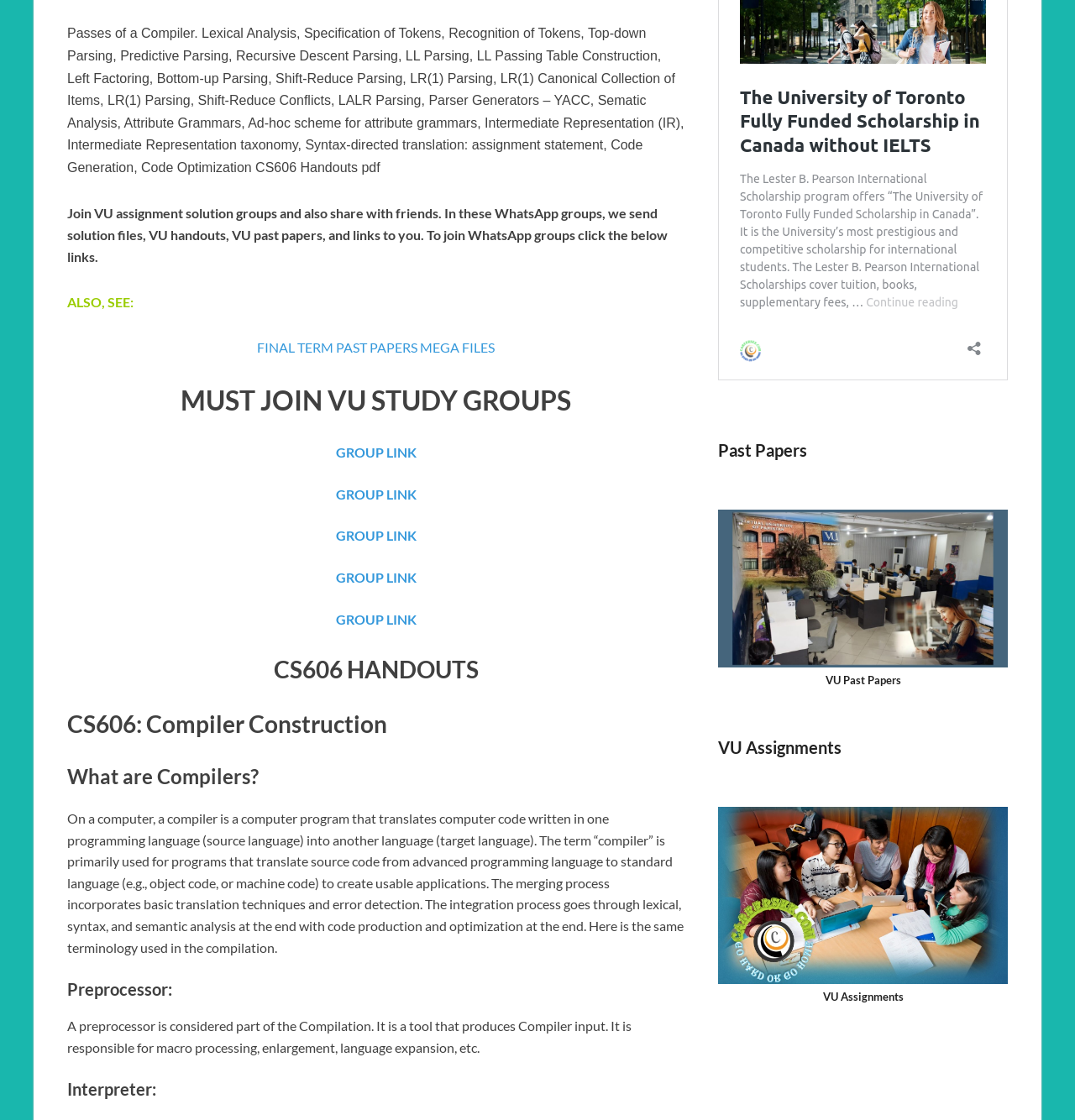Respond concisely with one word or phrase to the following query:
What is the topic of the CS606 handouts?

Compiler Construction